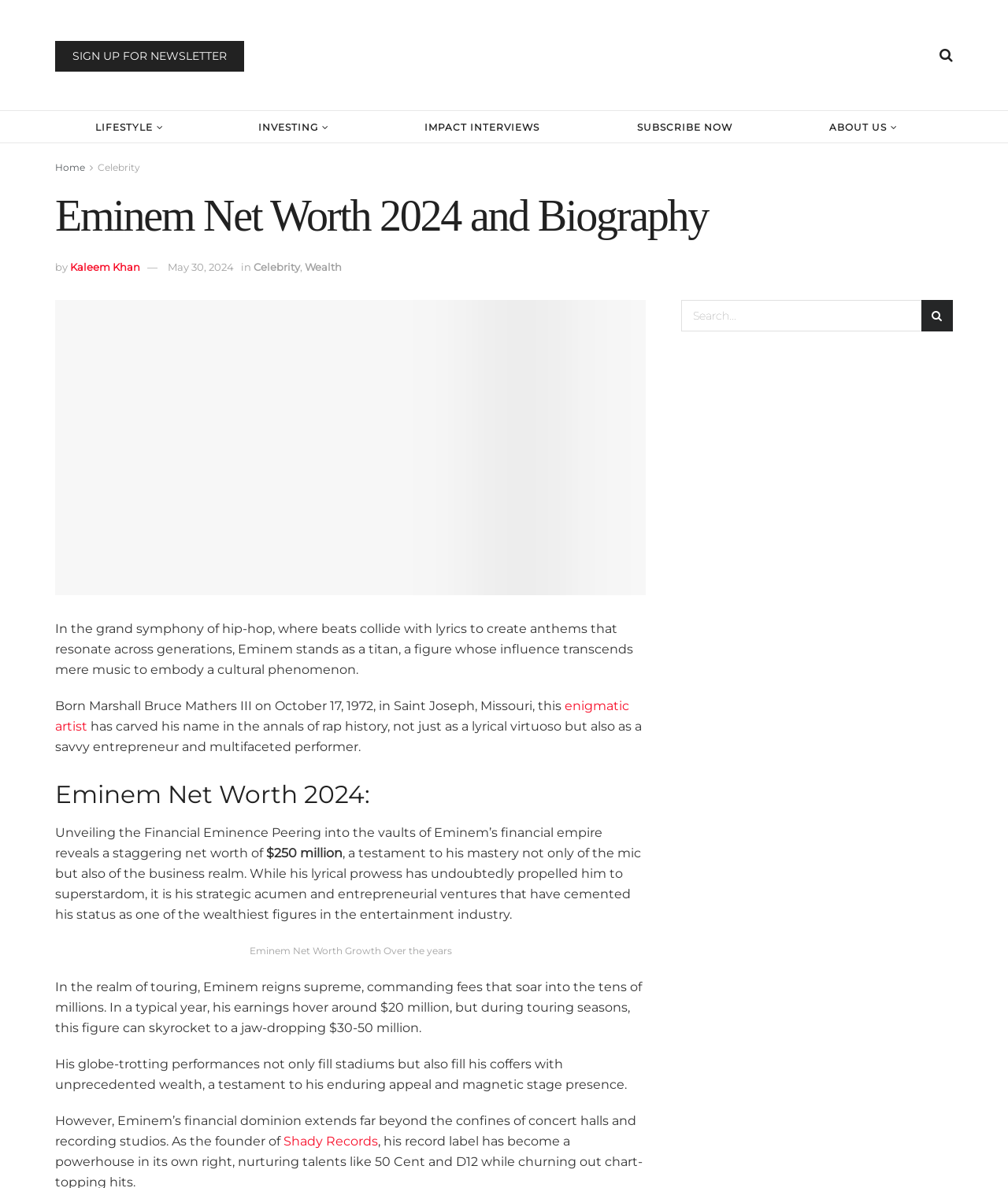What is Eminem's birthdate?
Based on the image, give a concise answer in the form of a single word or short phrase.

October 17, 1972